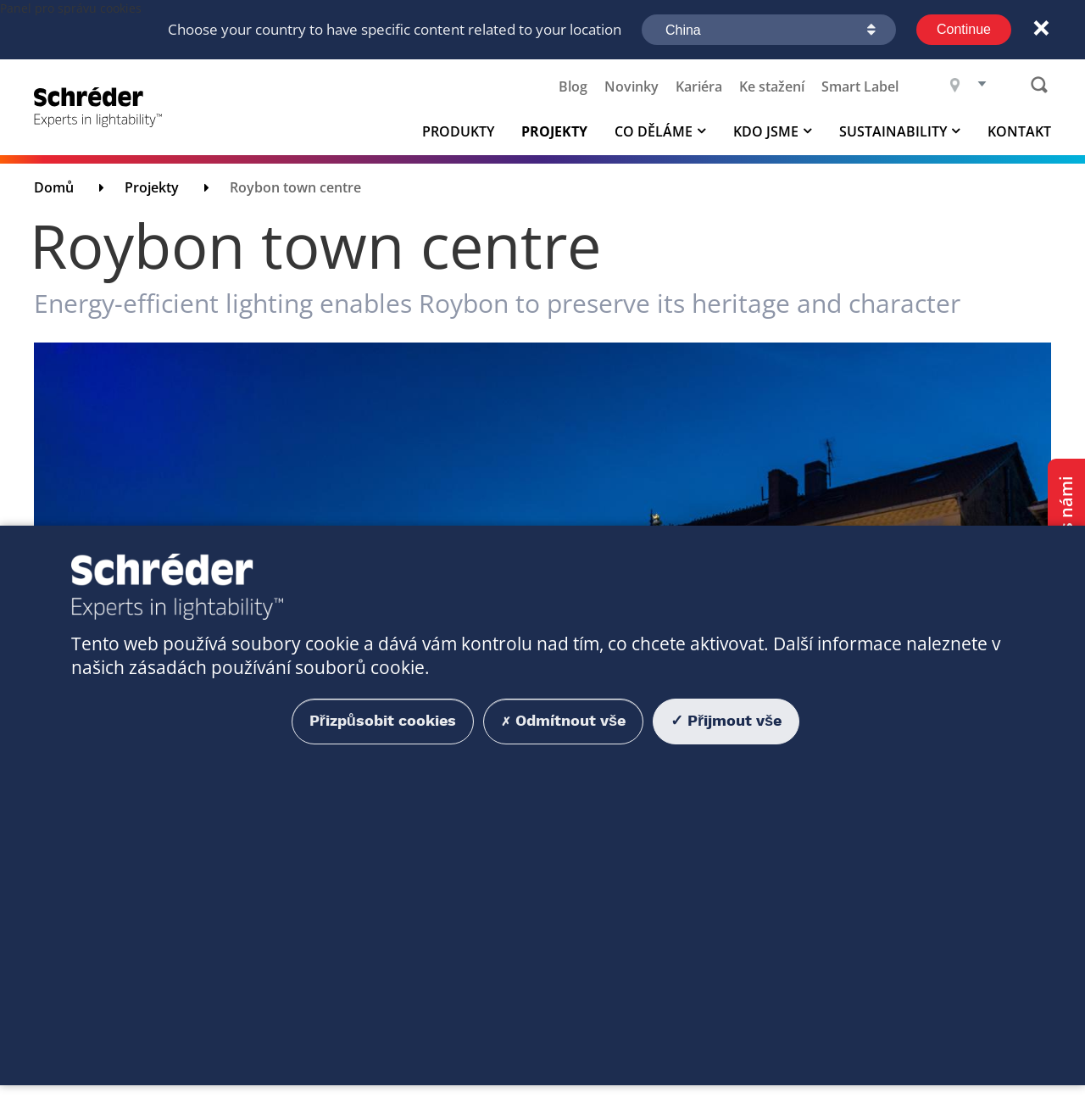Locate the bounding box coordinates of the UI element described by: "Produkty". The bounding box coordinates should consist of four float numbers between 0 and 1, i.e., [left, top, right, bottom].

[0.389, 0.111, 0.455, 0.123]